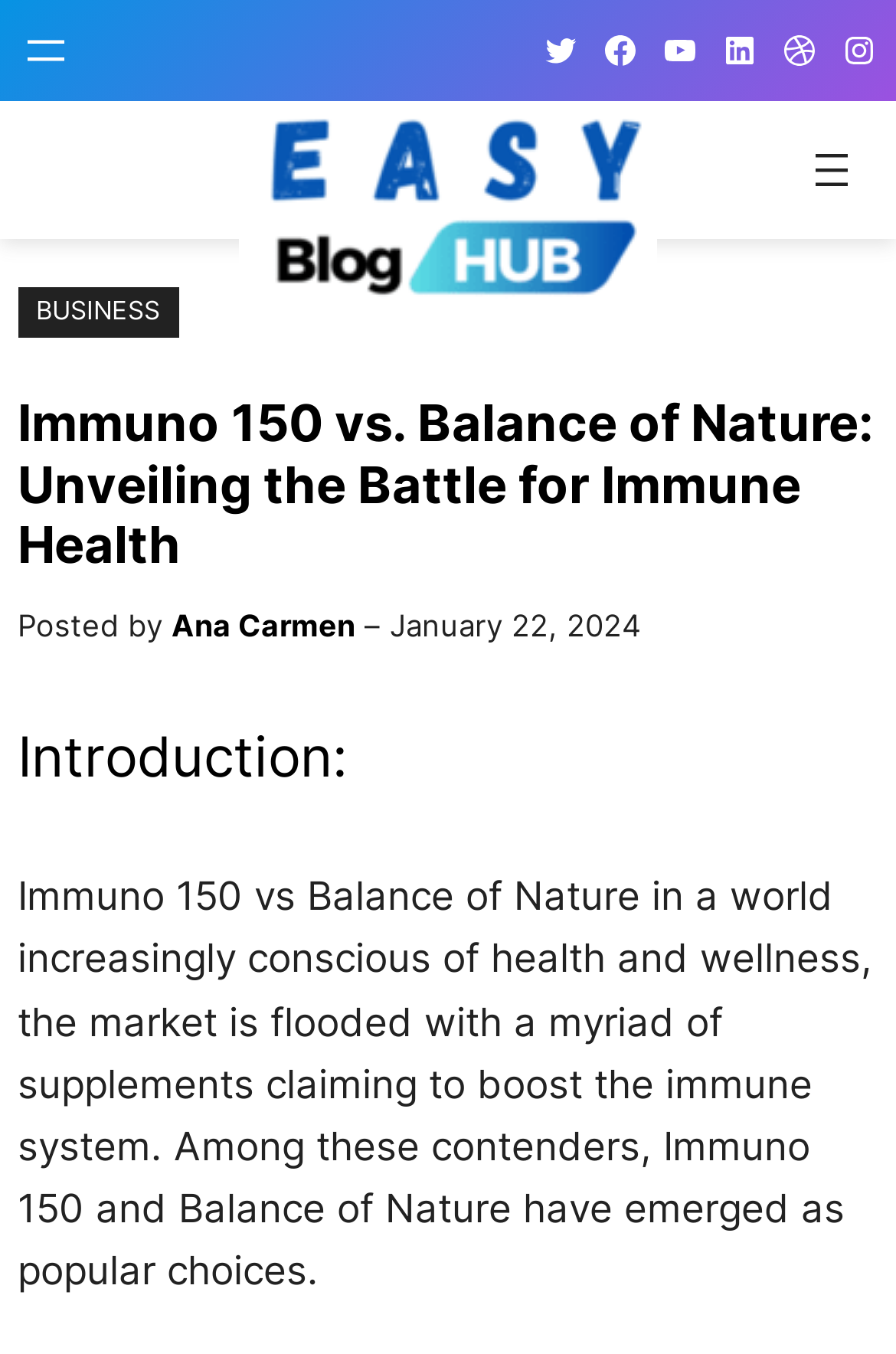Articulate a detailed summary of the webpage's content and design.

This webpage is about comparing Immuno 150 and Balance of Nature, two popular supplements for immune health. At the top, there is a navigation menu on the left and a row of social media links on the right, including Twitter, Facebook, YouTube, LinkedIn, Dribbble, and Instagram. Below the navigation menu, there is a figure with a link to "Easy Blog Hub" and an image of the same name.

On the right side of the page, there is another navigation menu with a button to open a menu. Below this menu, there is a heading that reads "Immuno 150 vs. Balance of Nature: Unveiling the Battle for Immune Health". Underneath this heading, there is a section with the author's name, "Ana Carmen", and the date "January 22, 2024".

The main content of the page starts with a heading "Introduction:" followed by a paragraph of text that discusses the popularity of Immuno 150 and Balance of Nature as supplements for immune health. The text explains that the market is flooded with supplements claiming to boost the immune system, and these two products have emerged as popular choices.